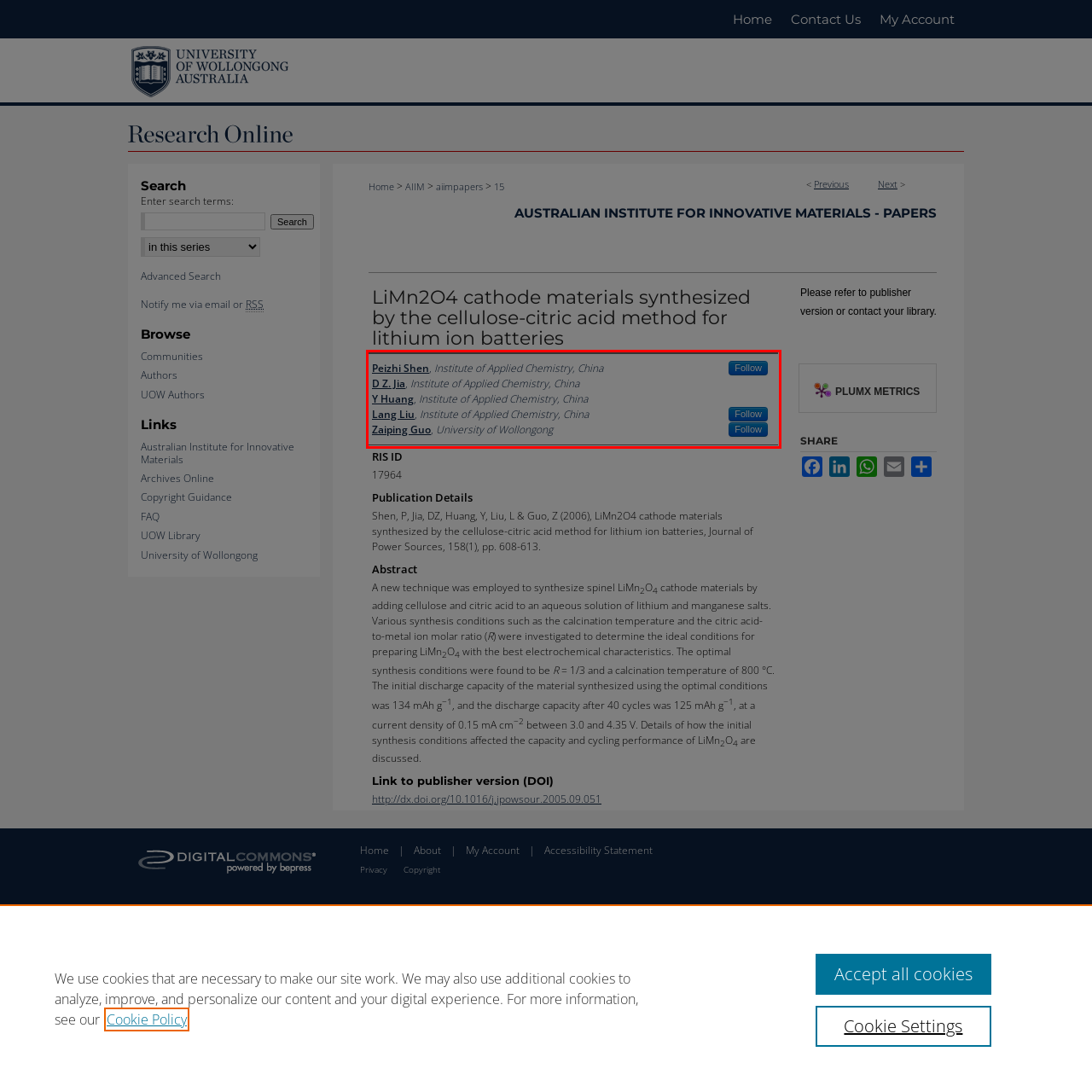Please identify and extract the text content from the UI element encased in a red bounding box on the provided webpage screenshot.

Peizhi Shen, Institute of Applied Chemistry, China Follow D Z. Jia, Institute of Applied Chemistry, China Y Huang, Institute of Applied Chemistry, China Lang Liu, Institute of Applied Chemistry, China Follow Zaiping Guo, University of Wollongong Follow